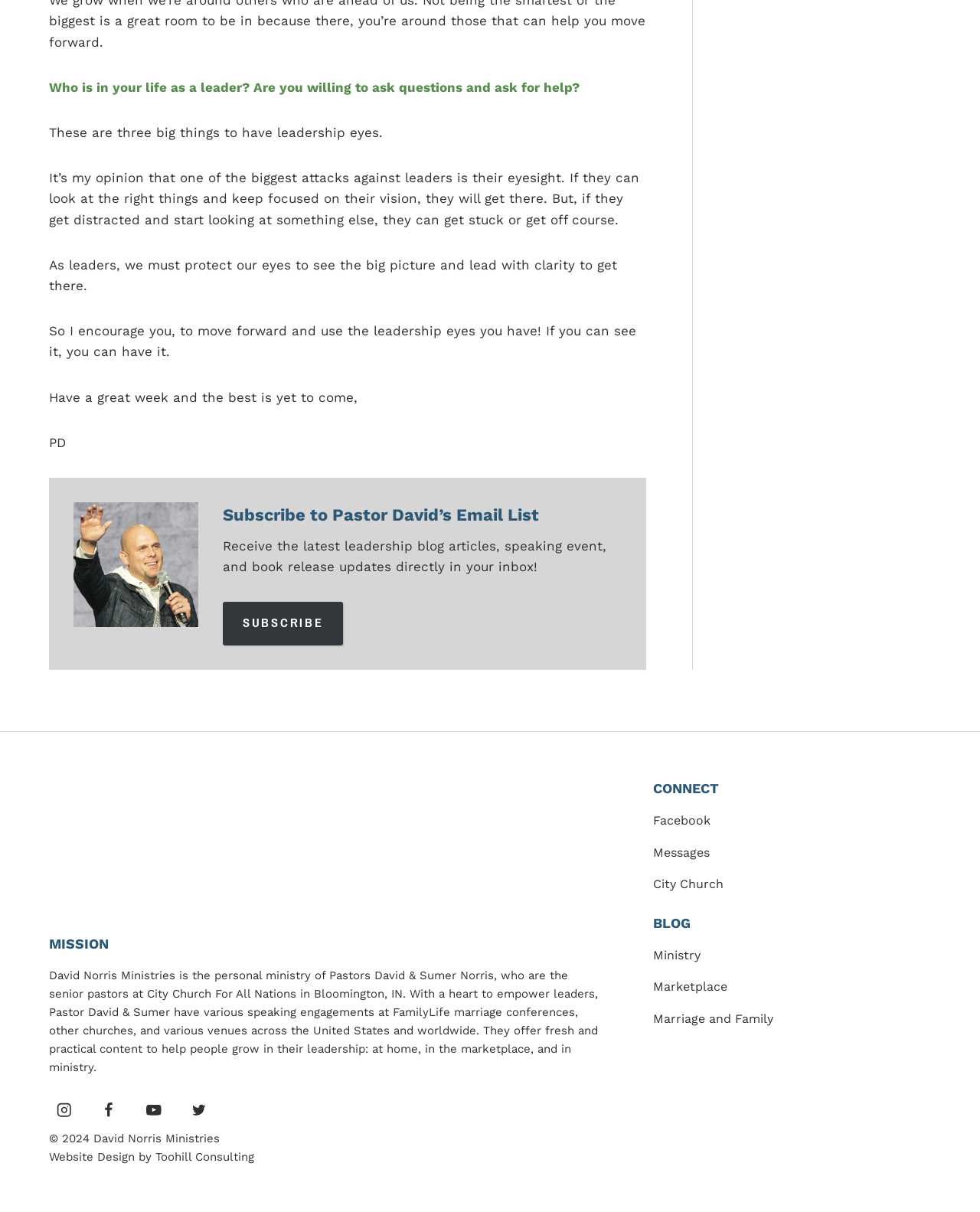Specify the bounding box coordinates of the area that needs to be clicked to achieve the following instruction: "Subscribe to Pastor David’s Email List".

[0.227, 0.414, 0.635, 0.435]